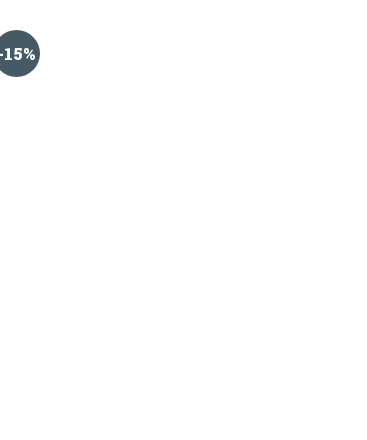Explain the image thoroughly, highlighting all key elements.

This image features a promotional badge displaying a discount of **-15%**. The percentage is prominently highlighted, suggesting a limited-time offer on a product. The circular badge uses a stylish design to draw attention, making it an effective marketing tool for encouraging customers to take advantage of the savings. The background is minimalist, allowing the discount message to stand out clearly and attractively, appealing to potential buyers. This visual element is often used in online shopping to highlight deals and promotions, enhancing the shopping experience.